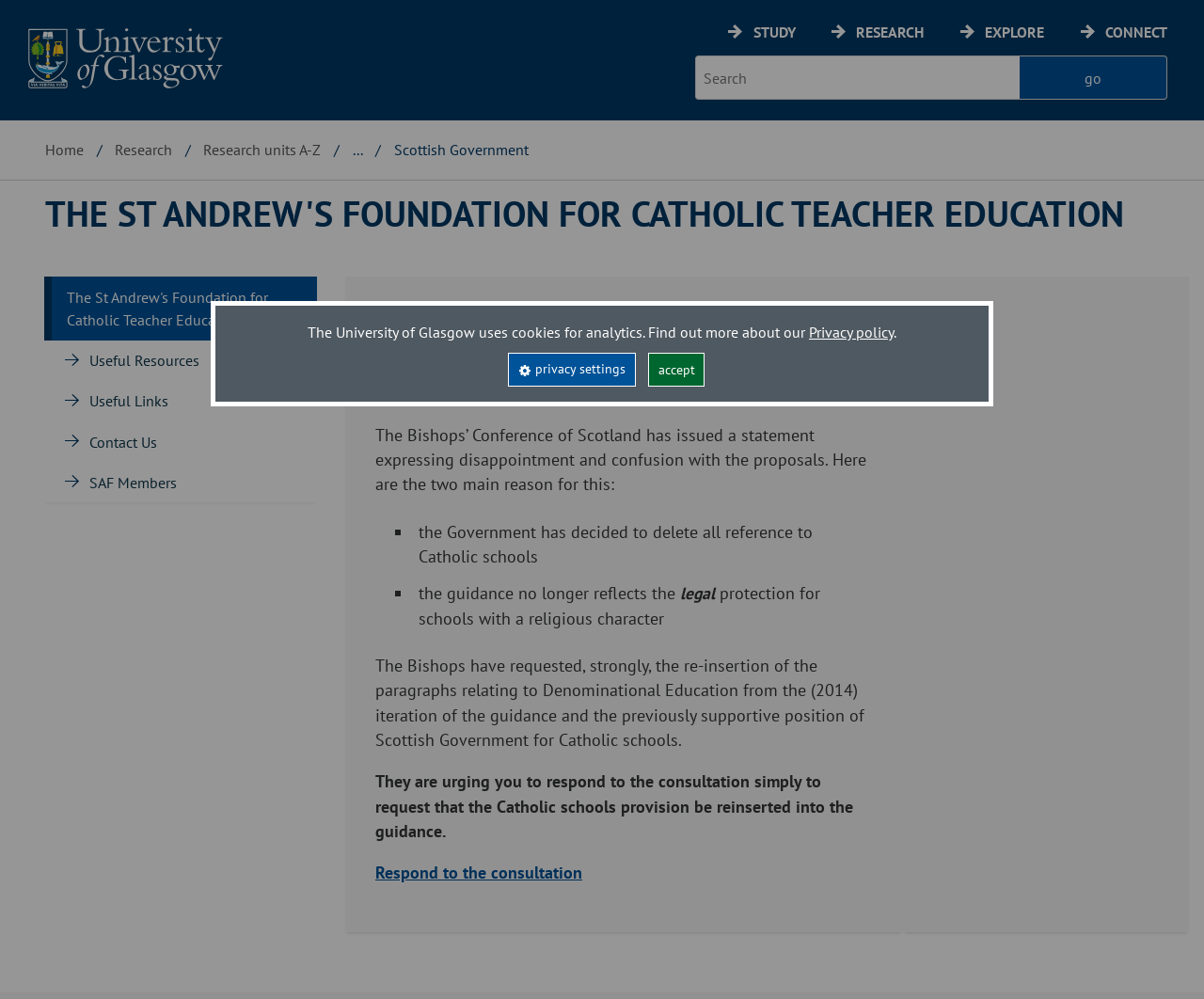Please determine the bounding box coordinates of the element to click in order to execute the following instruction: "View the St Andrew's Foundation for Catholic Teacher Education page". The coordinates should be four float numbers between 0 and 1, specified as [left, top, right, bottom].

[0.038, 0.196, 0.934, 0.232]